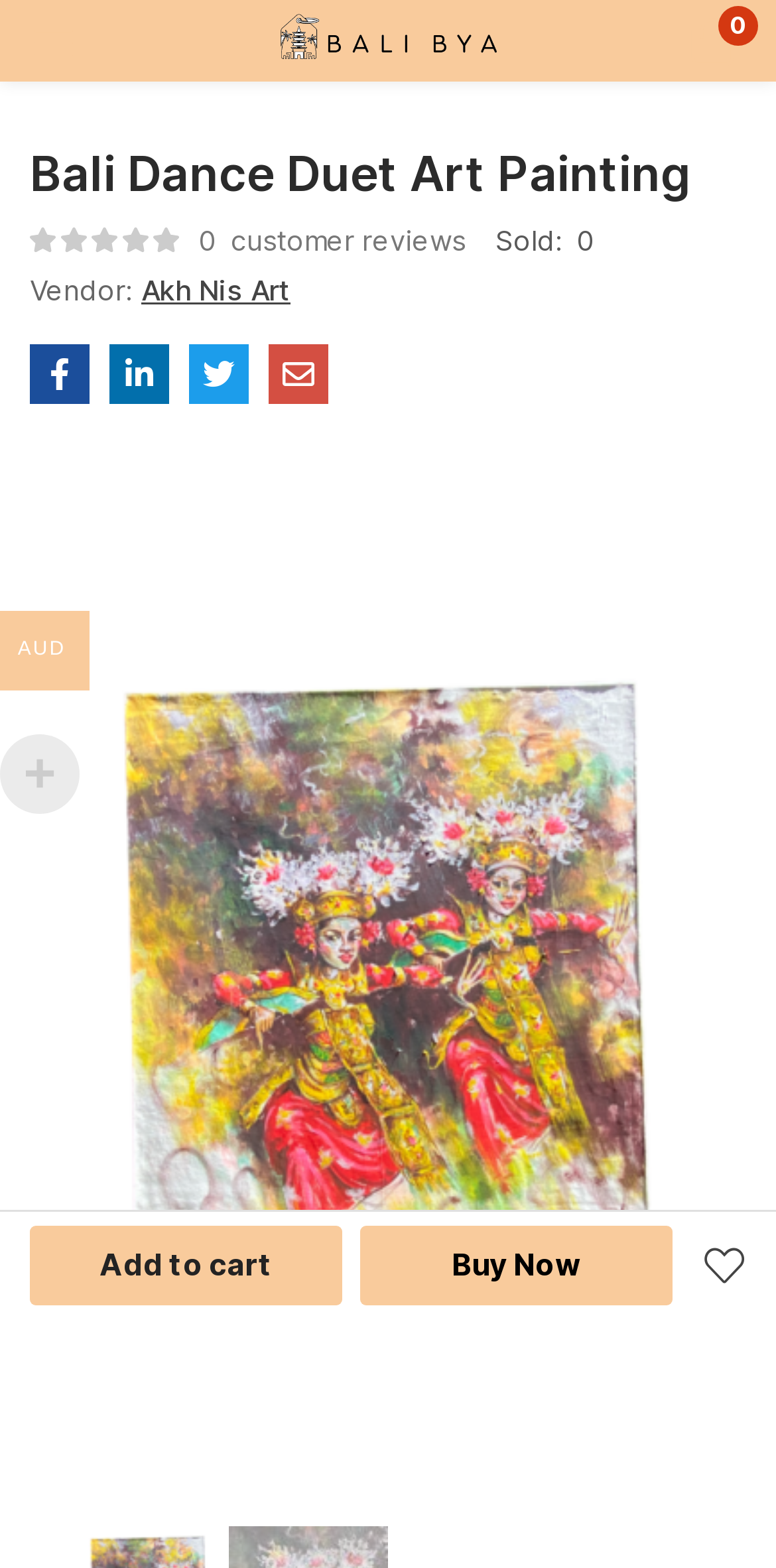Using the webpage screenshot, locate the HTML element that fits the following description and provide its bounding box: "alt="BALI BYA"".

[0.353, 0.003, 0.647, 0.048]